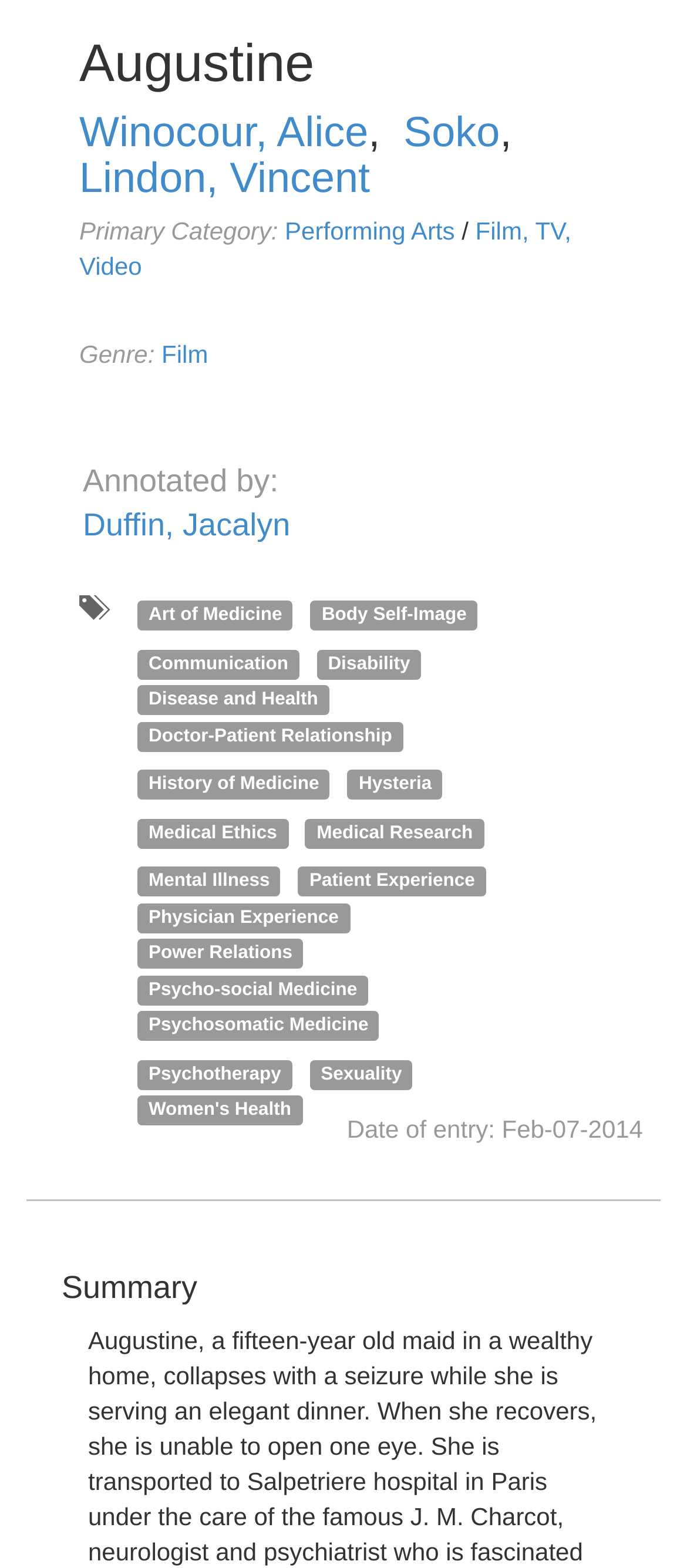Provide the bounding box coordinates of the UI element this sentence describes: "Lindon, Vincent".

[0.115, 0.099, 0.539, 0.13]